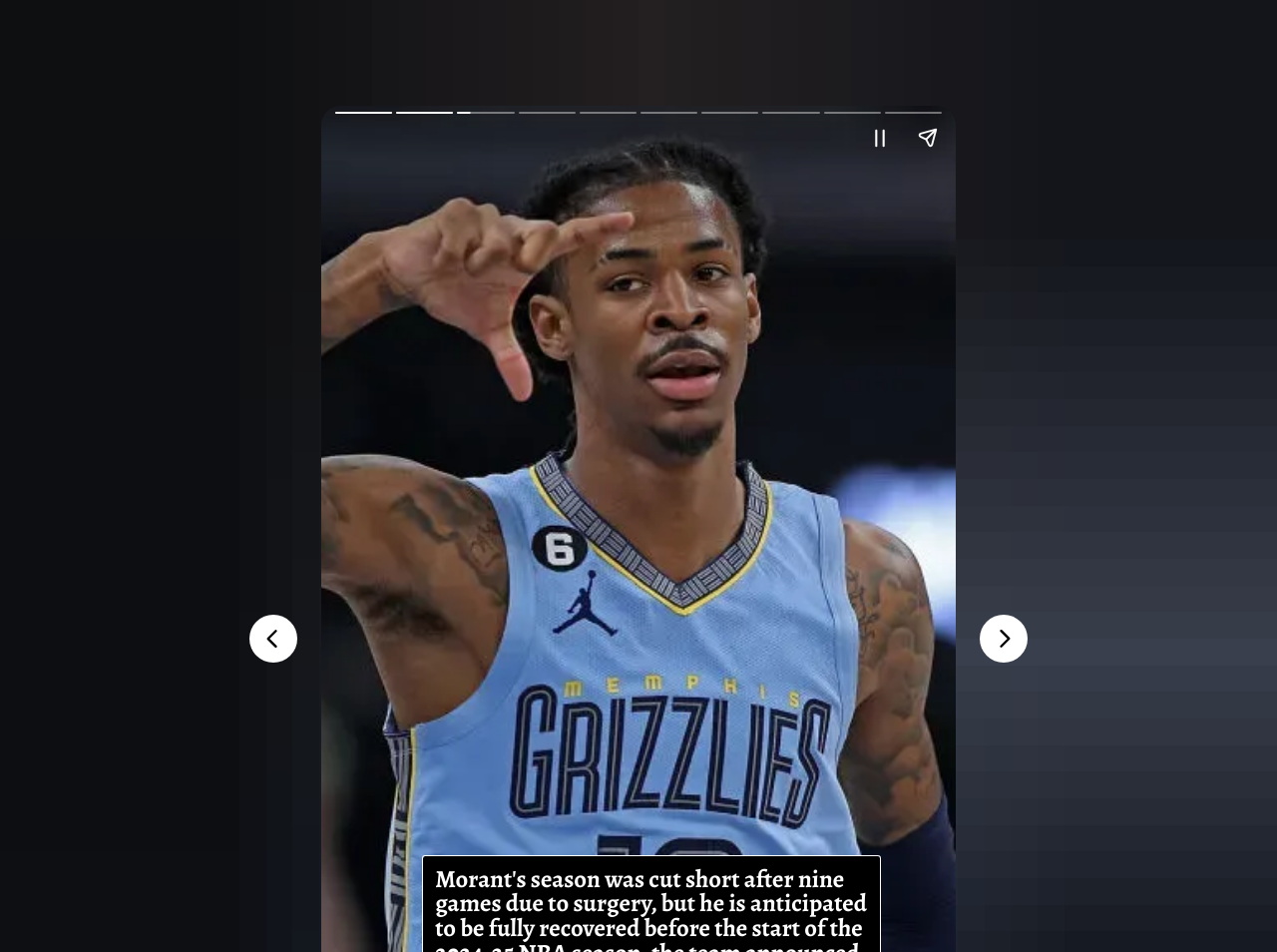Using the provided element description: "aria-label="Next page"", determine the bounding box coordinates of the corresponding UI element in the screenshot.

[0.767, 0.646, 0.805, 0.696]